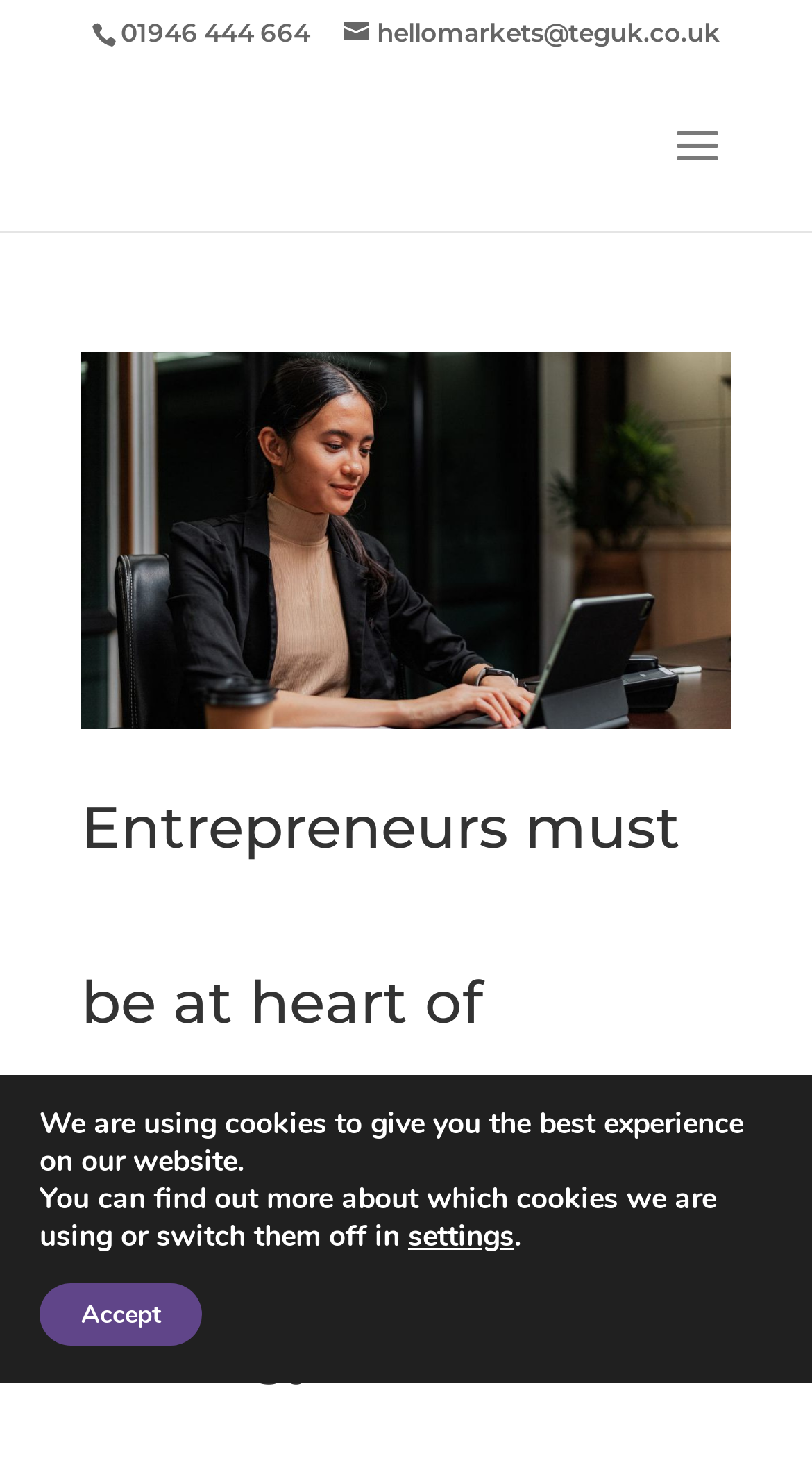Describe the webpage meticulously, covering all significant aspects.

The webpage appears to be an article or blog post from TEGretail, with a focus on entrepreneurs and Cumbria's recovery strategy. At the top of the page, there is a phone number "01946 444 664" and an email address "hellomarkets@teguk.co.uk" with a linked icon. 

Below these contact details, there is a large image that takes up most of the width of the page, with a caption or description "TEGretail - entrepreneur". 

Underneath the image, there is a heading that summarizes the main topic of the article, "Entrepreneurs must be at heart of Cumbria’s recovery strategy." 

At the bottom of the page, there is a GDPR Cookie Banner that spans the full width of the page. Within this banner, there are two paragraphs of text explaining the use of cookies on the website. To the right of the text, there are two buttons: "settings" and "Accept", allowing users to manage their cookie preferences.